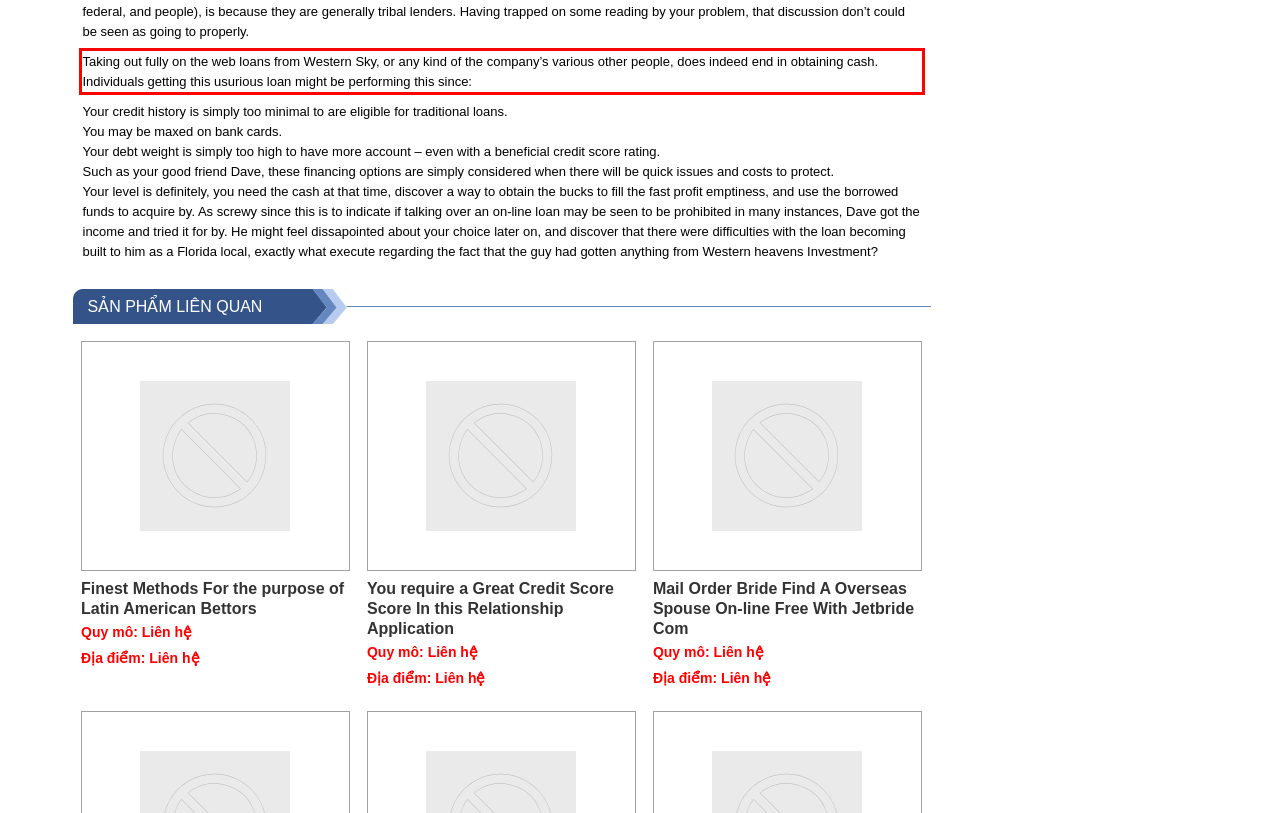Observe the screenshot of the webpage, locate the red bounding box, and extract the text content within it.

Taking out fully on the web loans from Western Sky, or any kind of the company’s various other people, does indeed end in obtaining cash. Individuals getting this usurious loan might be performing this since: